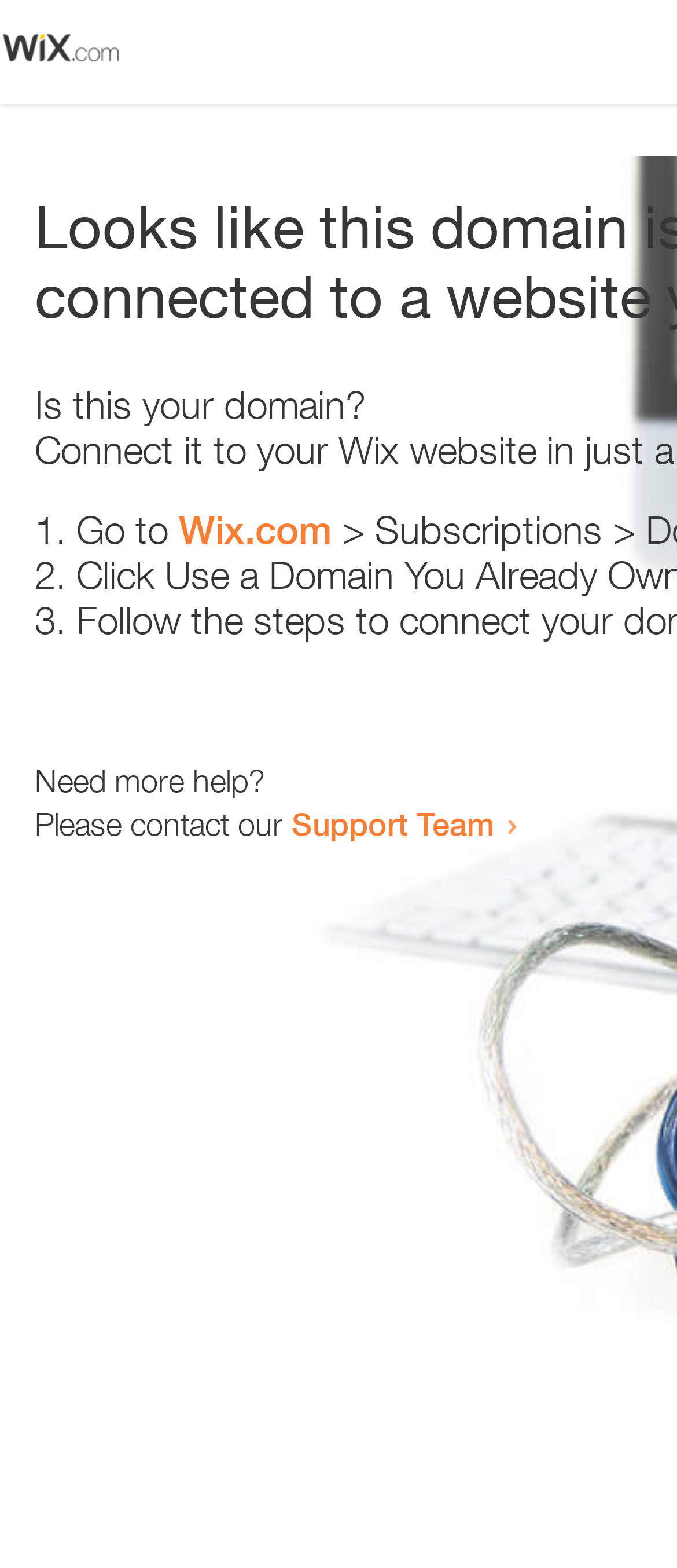Refer to the image and answer the question with as much detail as possible: What is the tone of the webpage?

The question is asking about the tone of the webpage. Upon examining the webpage, we can see that the language used is polite and helpful, with messages like 'Need more help?' and 'Please contact our Support Team', which suggests a helpful tone.